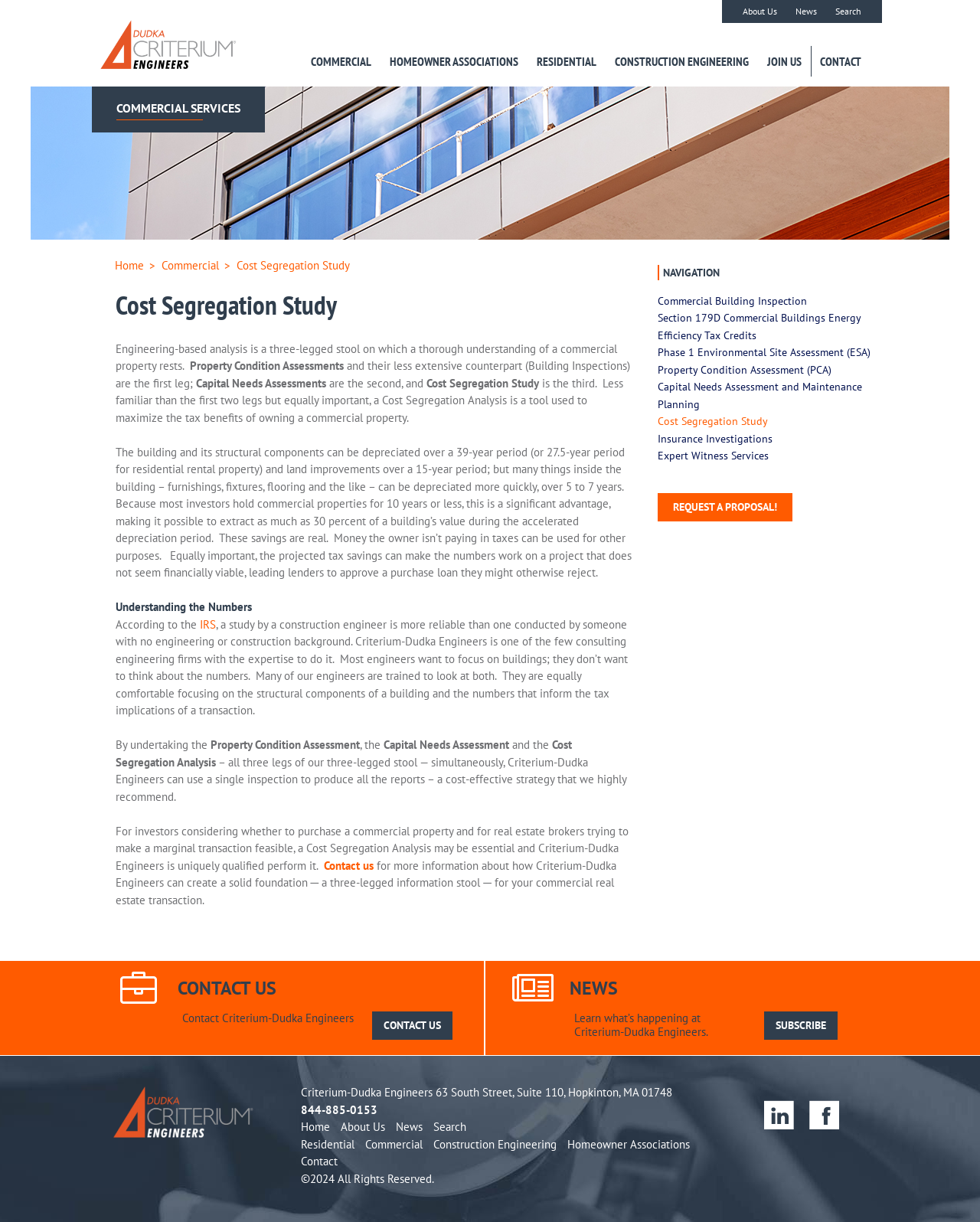What is the role of a construction engineer in a Cost Segregation Study?
Based on the screenshot, answer the question with a single word or phrase.

More reliable than non-engineers